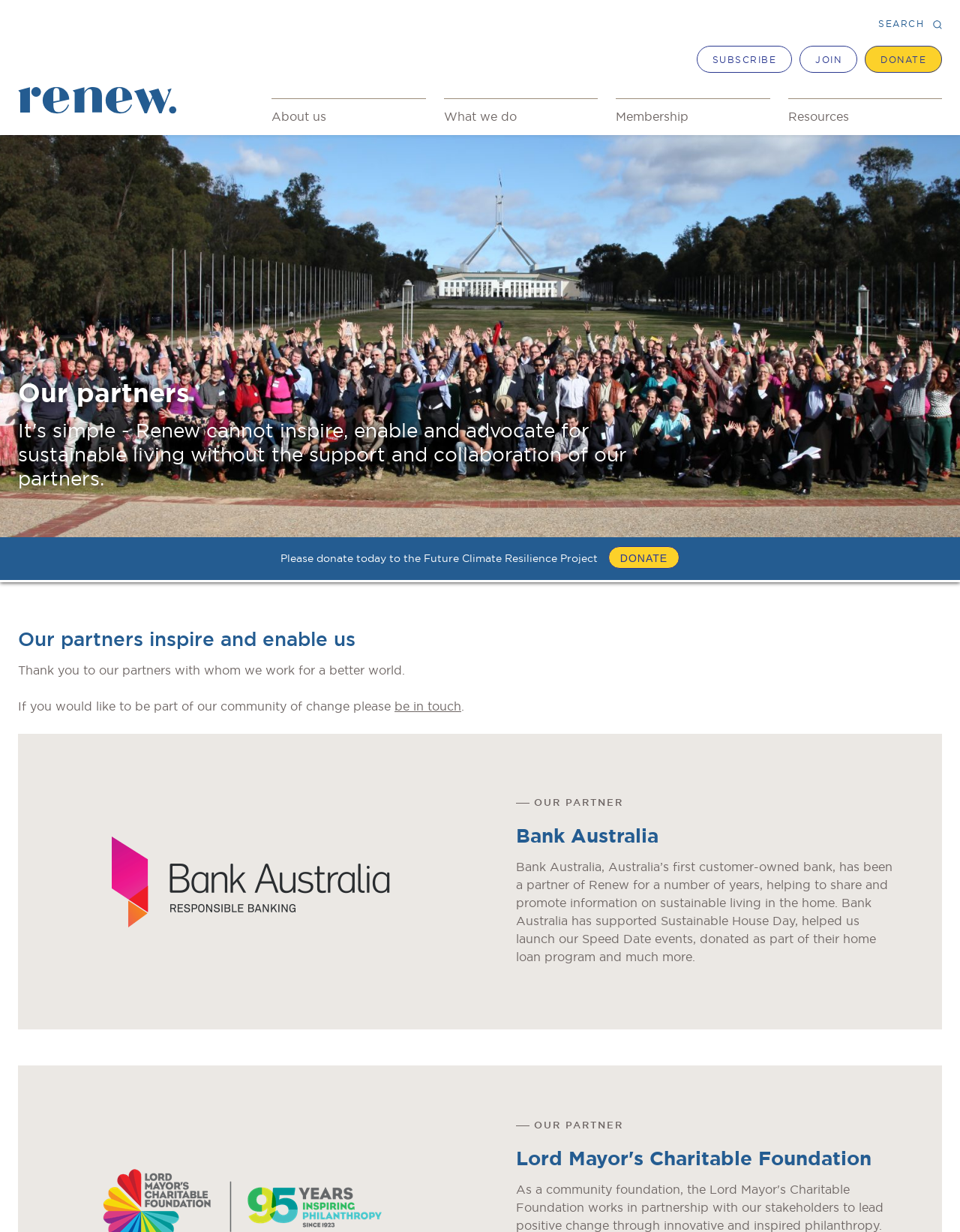Answer this question in one word or a short phrase: What is the purpose of the 'DONATE' button?

To donate to the Future Climate Resilience Project